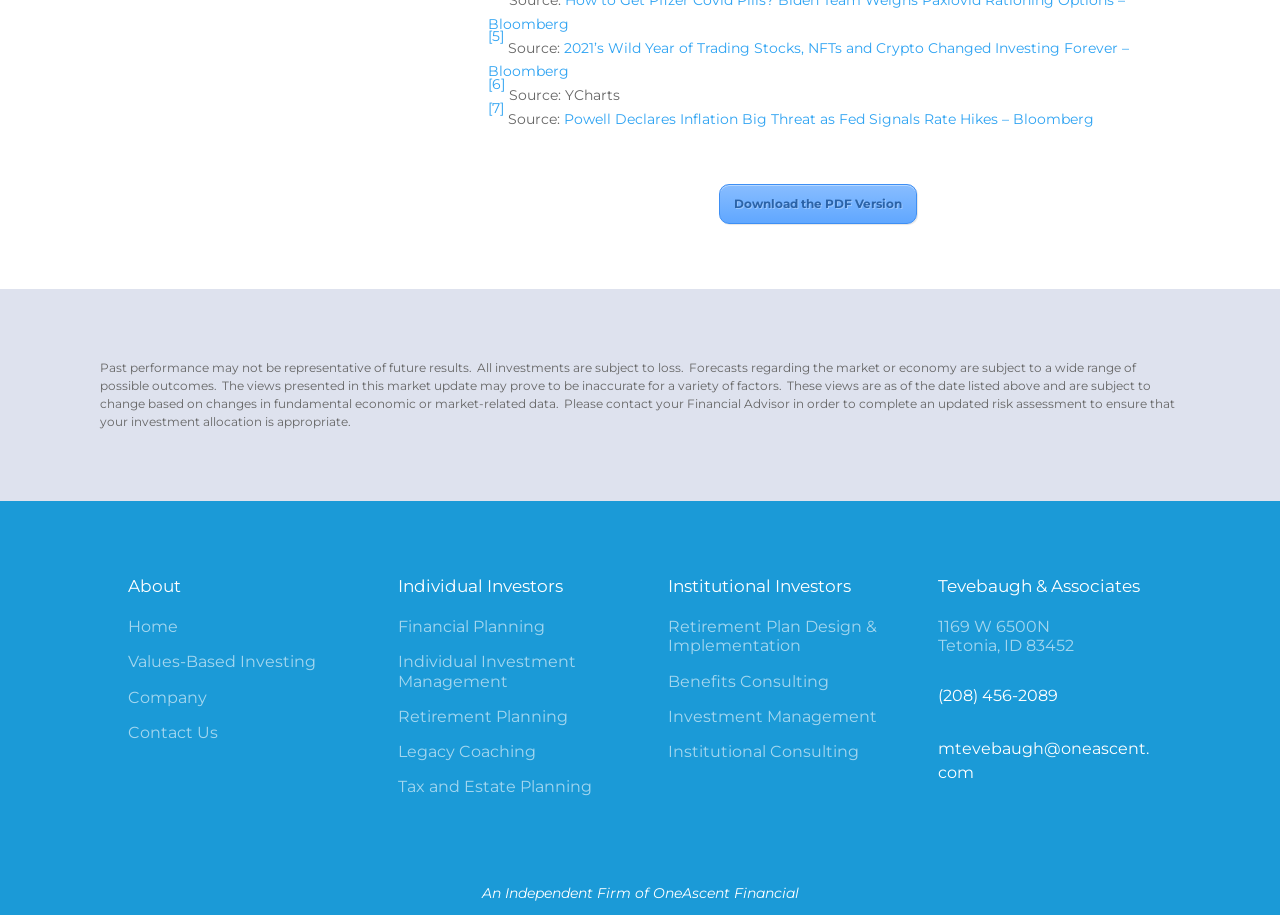Give a one-word or short phrase answer to this question: 
What is the title of the first article?

2021’s Wild Year of Trading Stocks, NFTs and Crypto Changed Investing Forever